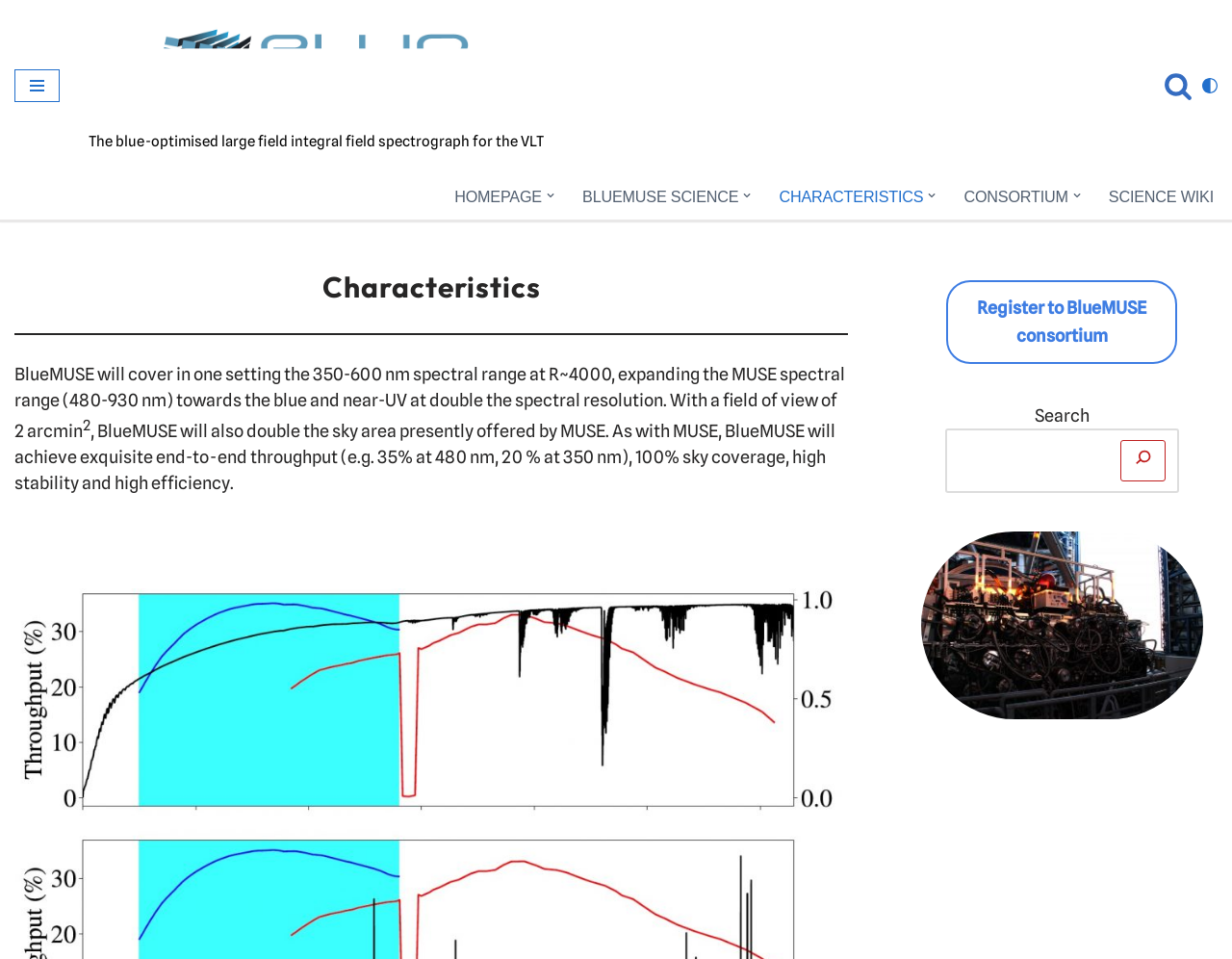Reply to the question with a single word or phrase:
What is the name of the spectrograph?

BlueMUSE